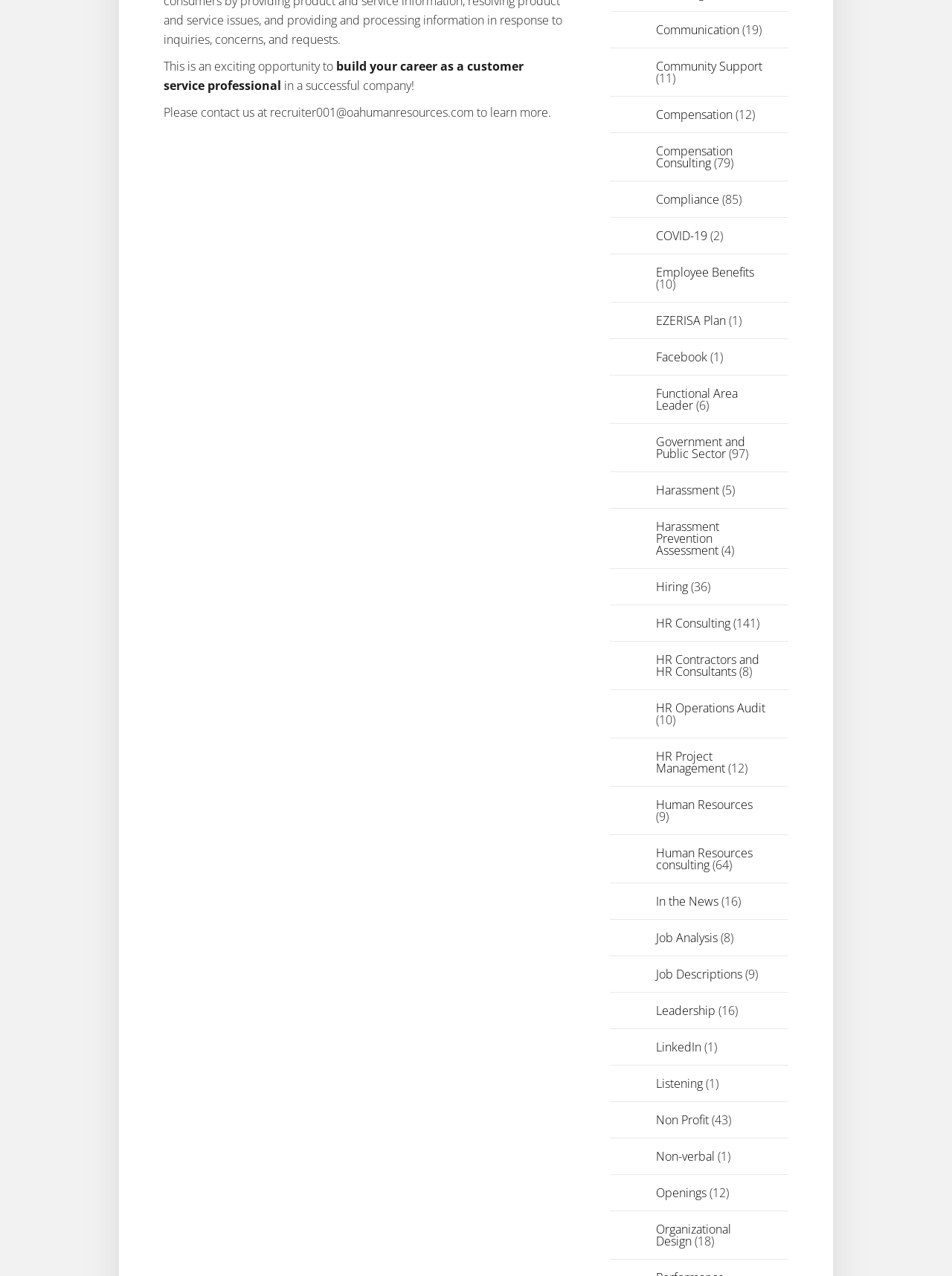Identify the bounding box for the described UI element. Provide the coordinates in (top-left x, top-left y, bottom-right x, bottom-right y) format with values ranging from 0 to 1: Job Descriptions

[0.689, 0.757, 0.78, 0.77]